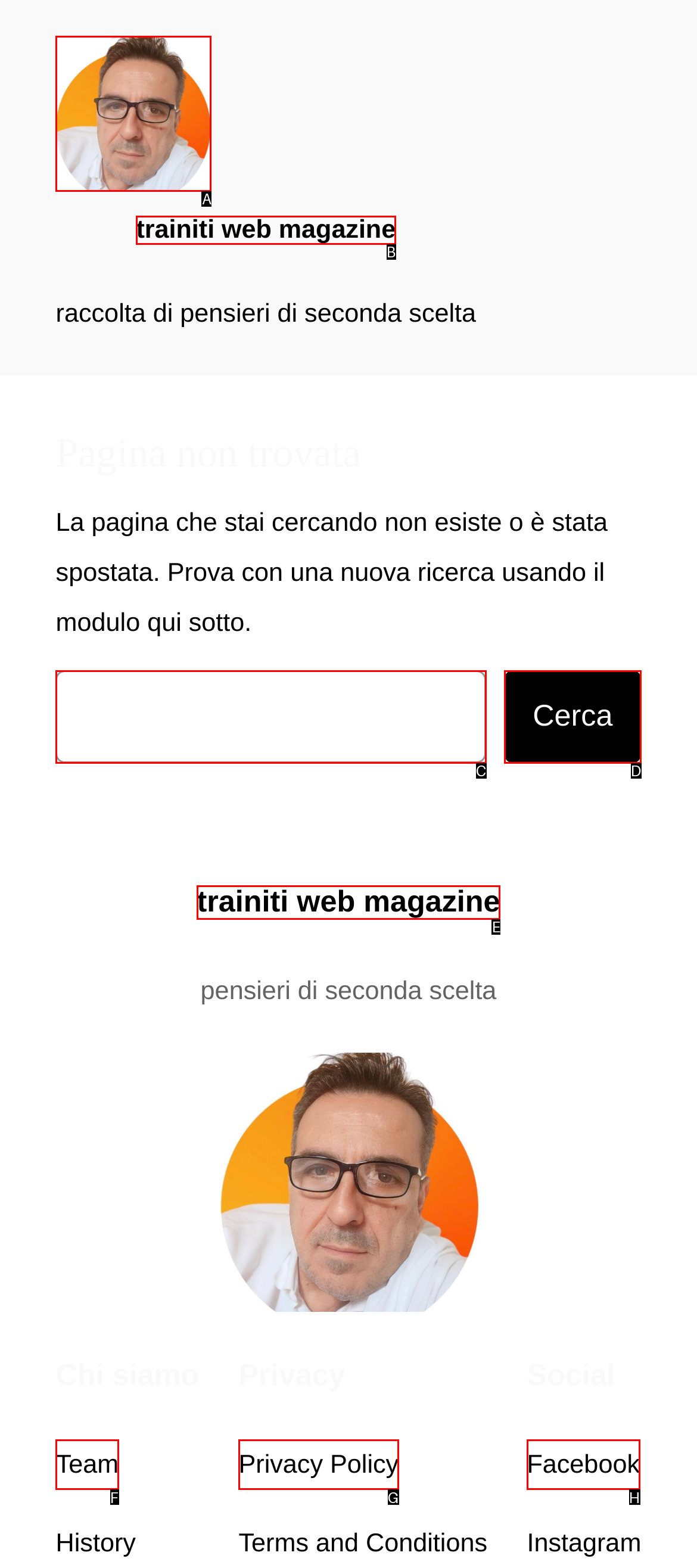Determine the right option to click to perform this task: go to trainiti web magazine homepage
Answer with the correct letter from the given choices directly.

A